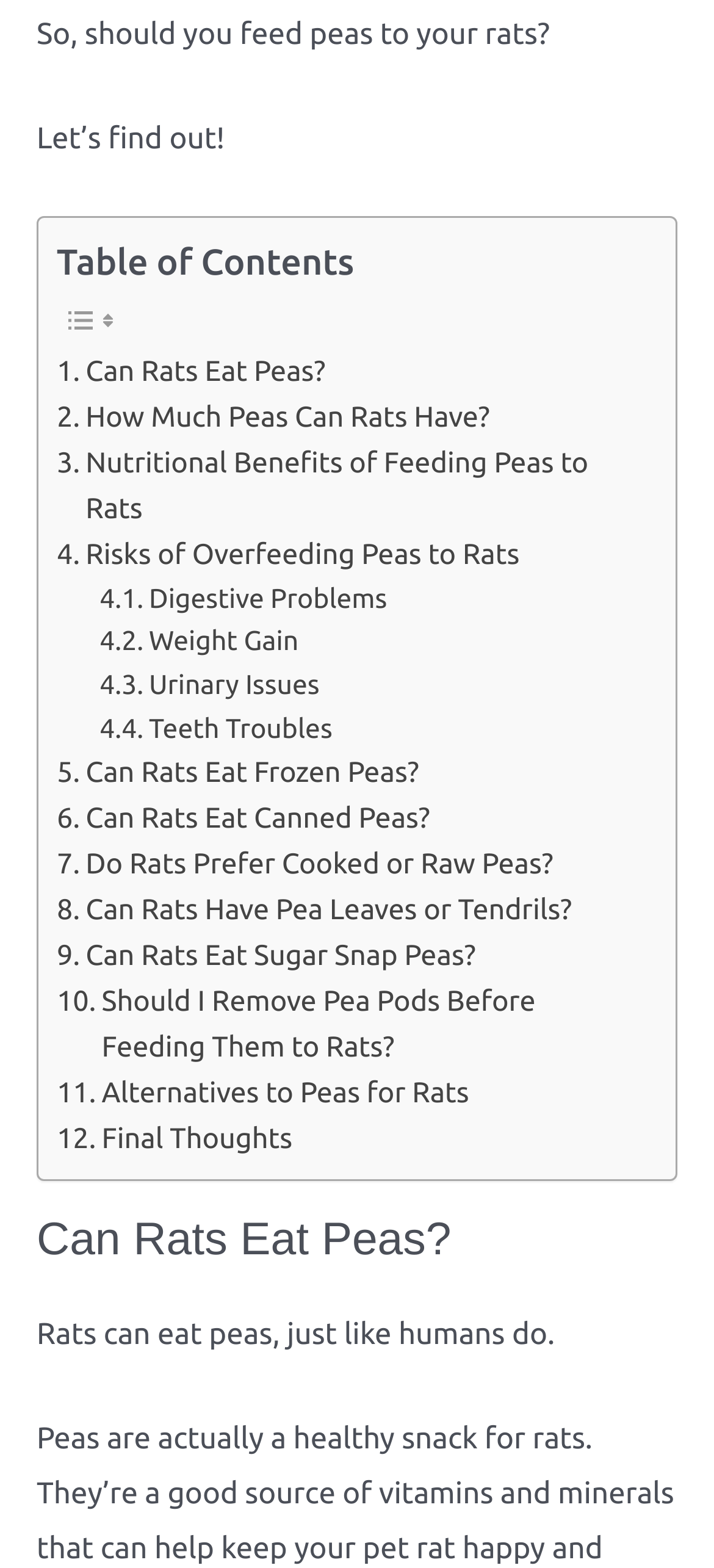Identify the bounding box coordinates of the clickable region required to complete the instruction: "Explore 'Alternatives to Peas for Rats'". The coordinates should be given as four float numbers within the range of 0 and 1, i.e., [left, top, right, bottom].

[0.079, 0.682, 0.657, 0.711]